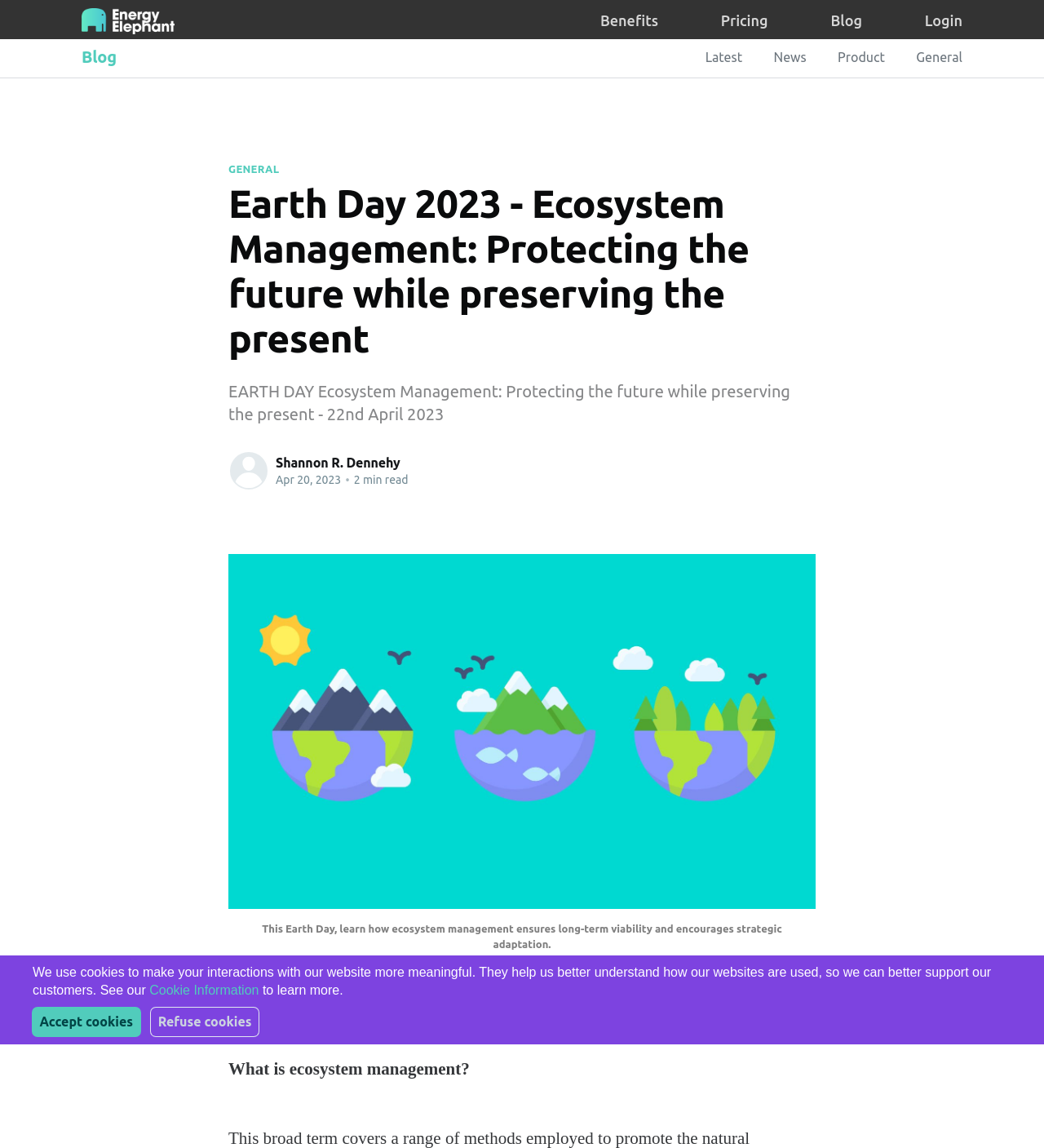Find the bounding box coordinates of the clickable region needed to perform the following instruction: "View the product page". The coordinates should be provided as four float numbers between 0 and 1, i.e., [left, top, right, bottom].

[0.802, 0.043, 0.848, 0.056]